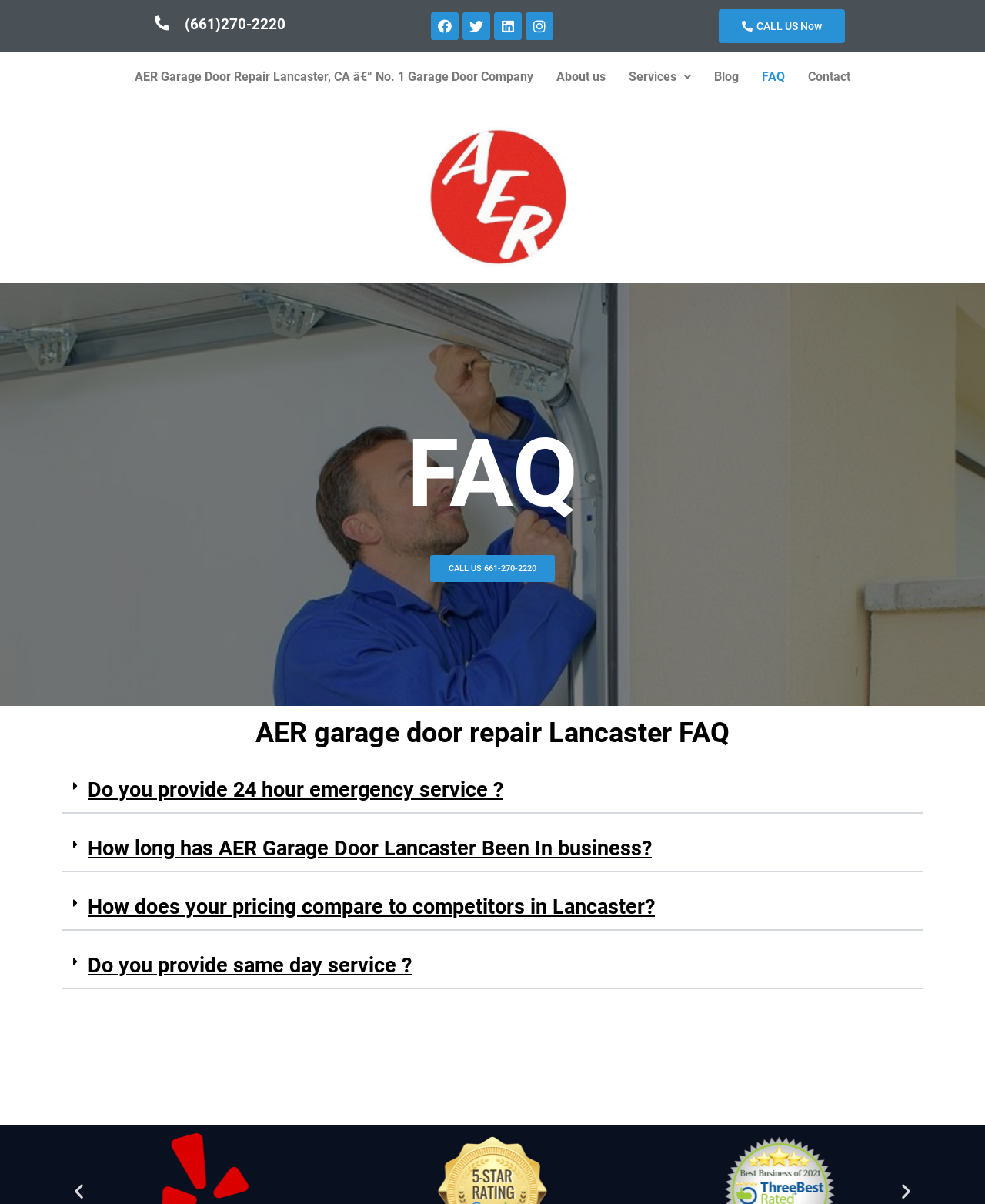What is the phone number to call for garage door repair?
From the image, respond with a single word or phrase.

(661) 270-2220